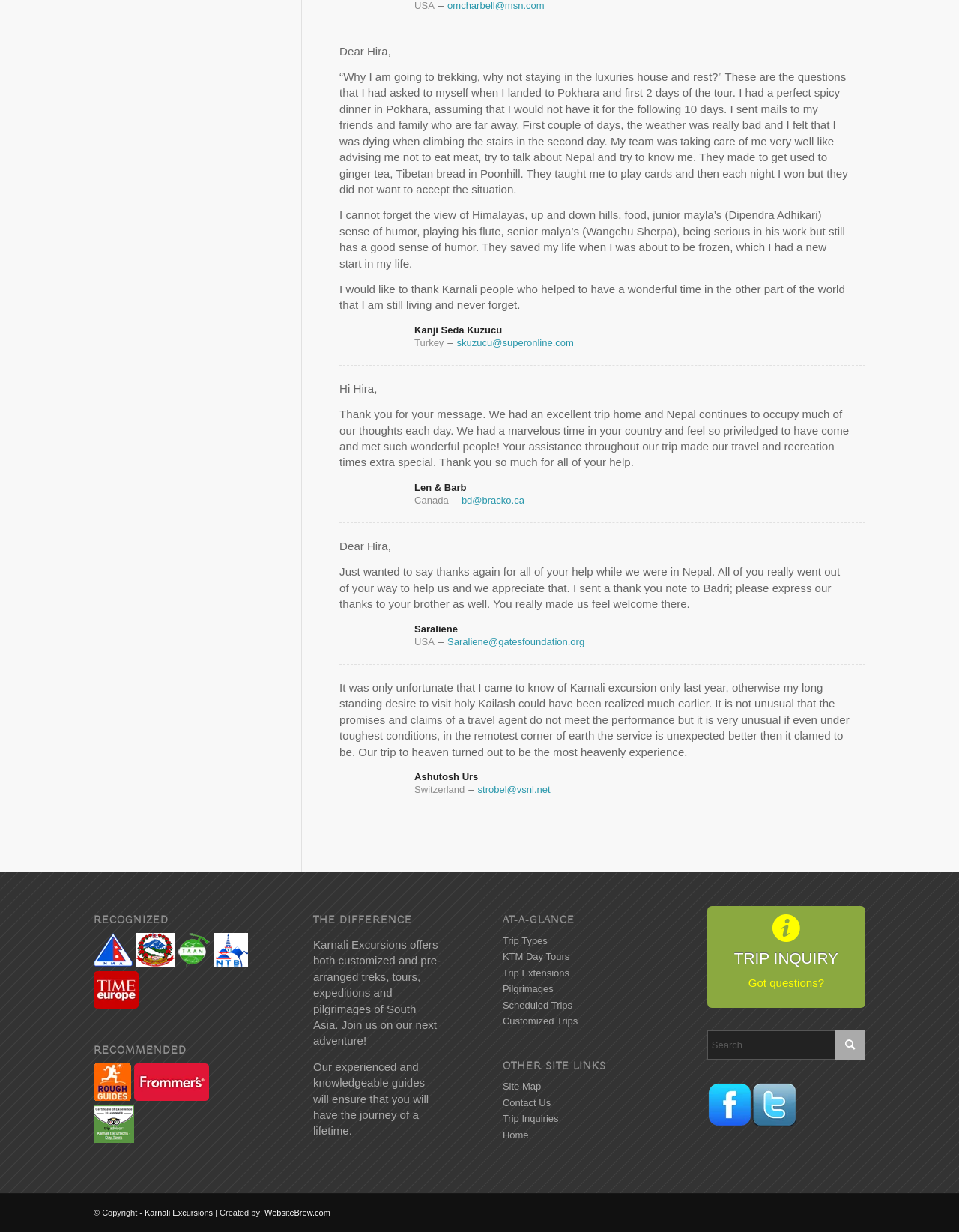What is the copyright information of the webpage?
Please give a detailed and elaborate answer to the question.

This answer can be found at the bottom of the webpage where it is mentioned that '© Copyright - Karnali Excursions'.